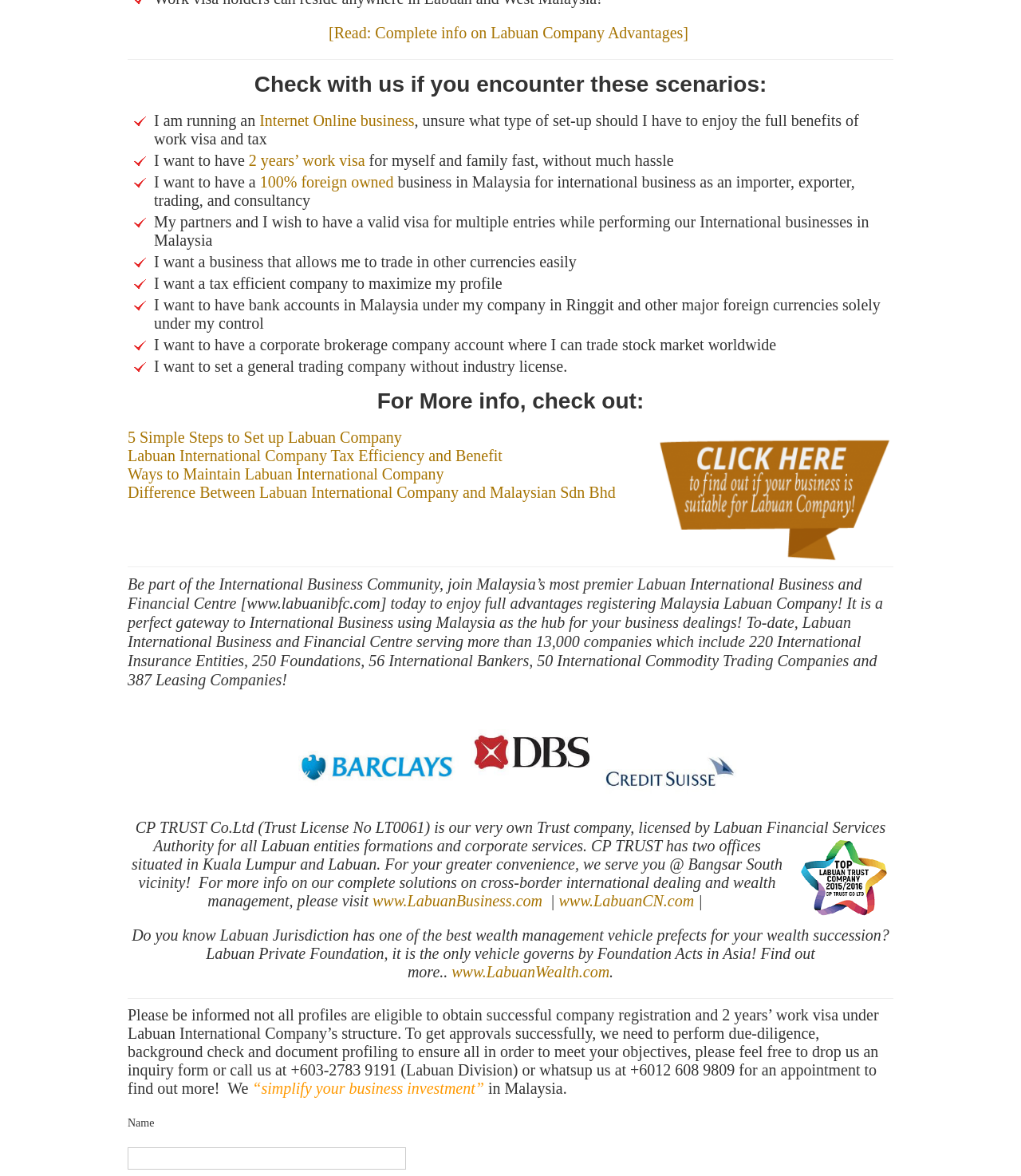What is CP TRUST Co.Ltd?
Offer a detailed and exhaustive answer to the question.

CP TRUST Co.Ltd is a trust company licensed by the Labuan Financial Services Authority, according to the webpage. It provides corporate services and formations for Labuan entities, and has offices in Kuala Lumpur and Labuan.